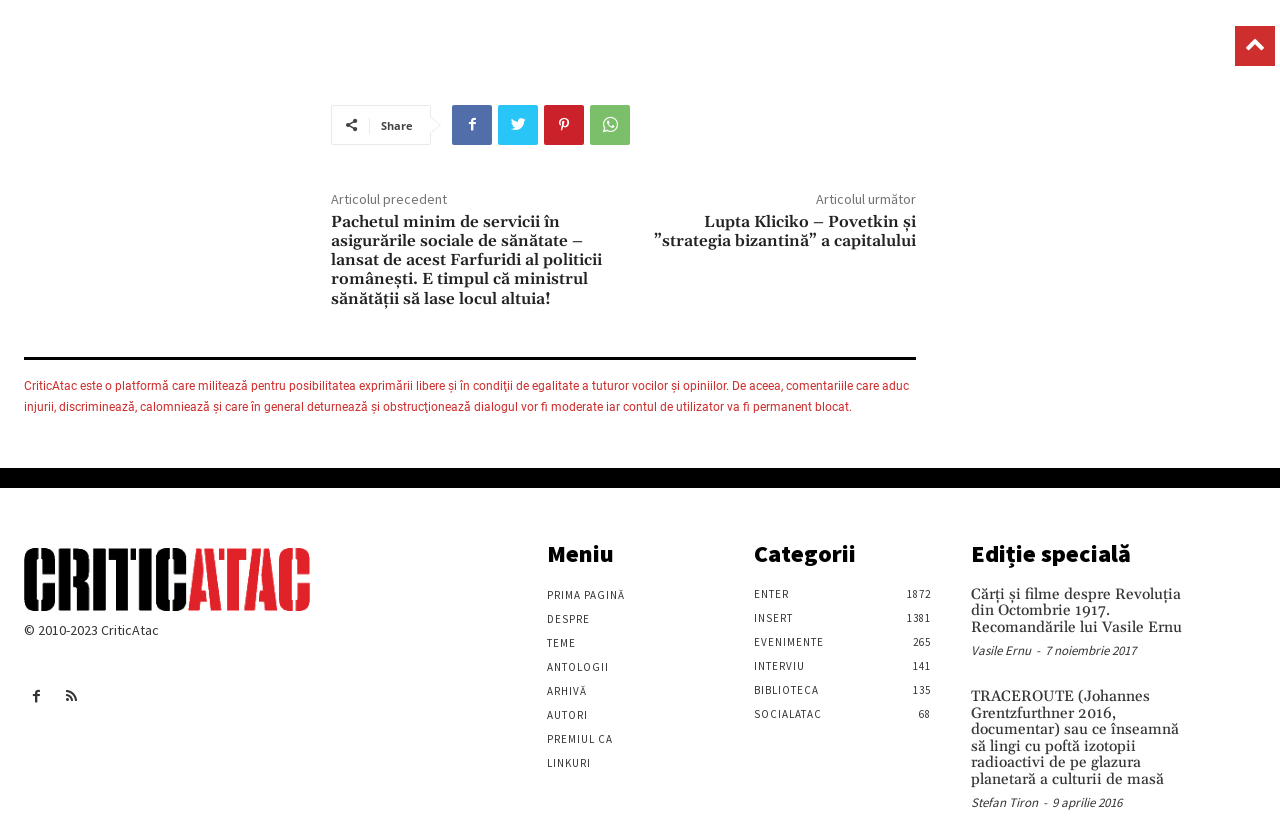Determine the bounding box coordinates of the region I should click to achieve the following instruction: "Read the article 'Cărţi şi filme despre Revoluţia din Octombrie 1917. Recomandările lui Vasile Ernu'". Ensure the bounding box coordinates are four float numbers between 0 and 1, i.e., [left, top, right, bottom].

[0.937, 0.695, 0.981, 0.763]